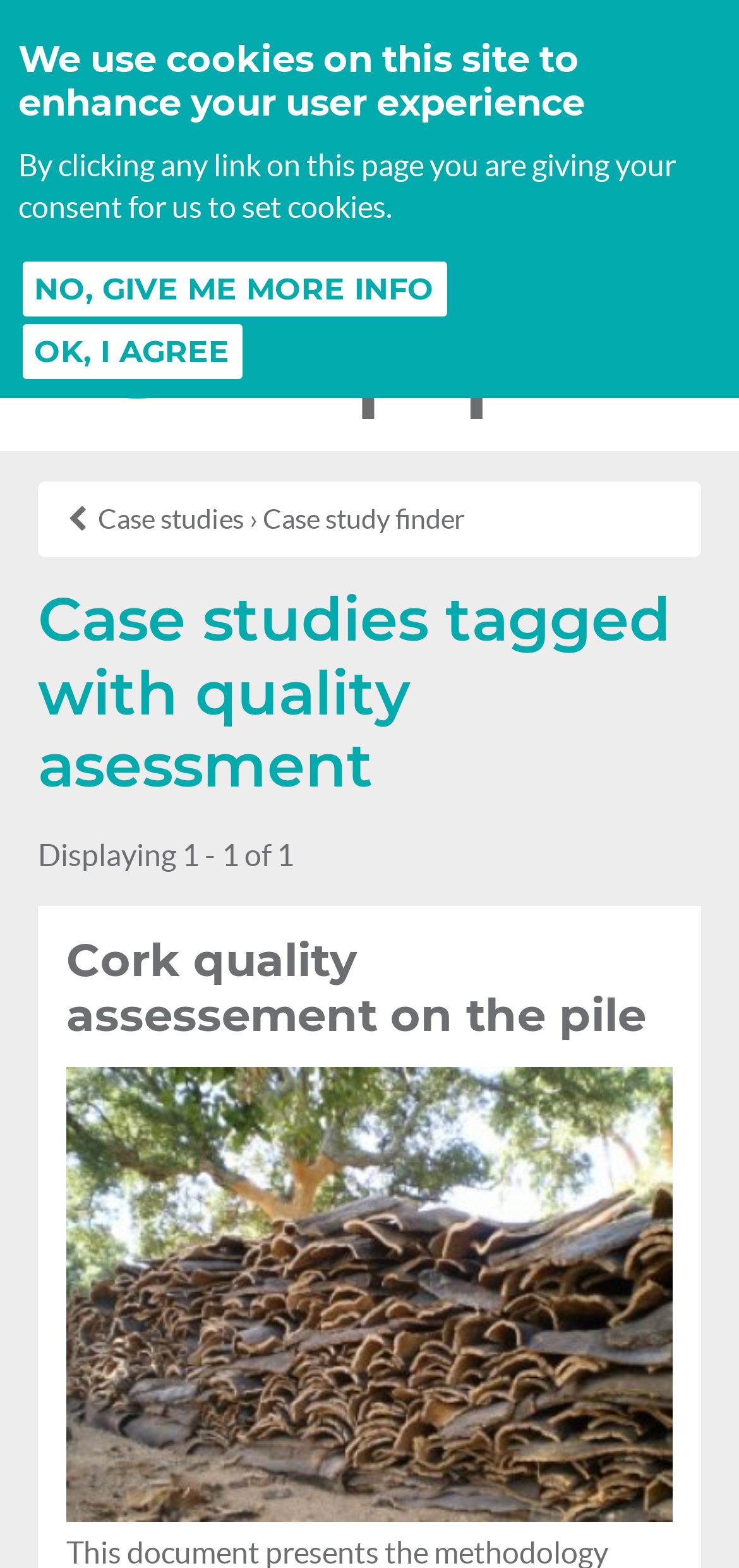Please reply with a single word or brief phrase to the question: 
What is the title of the case study displayed on this page?

Cork quality assessment on the pile